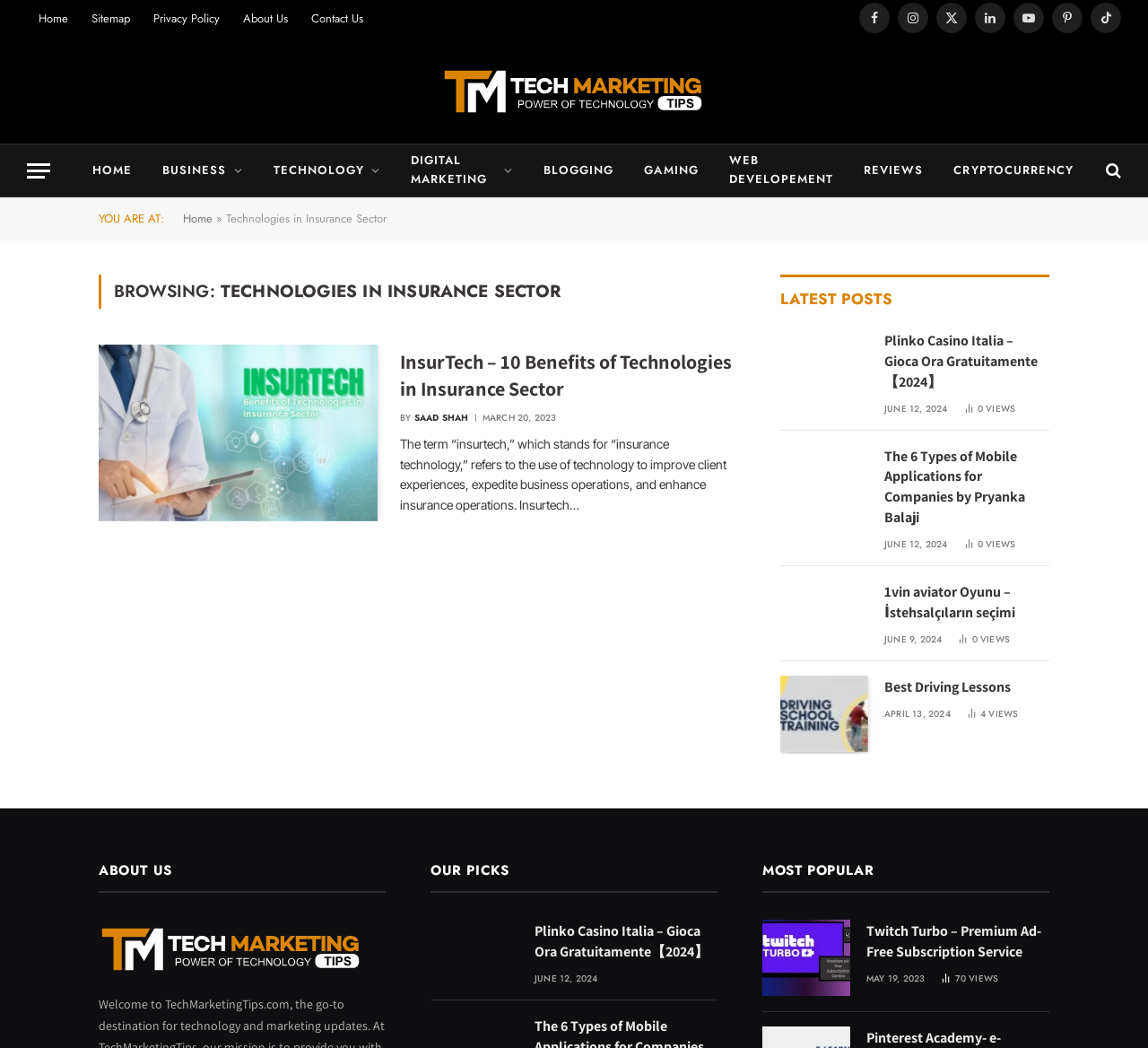Find the bounding box coordinates of the clickable area that will achieve the following instruction: "View About Us".

[0.086, 0.823, 0.15, 0.838]